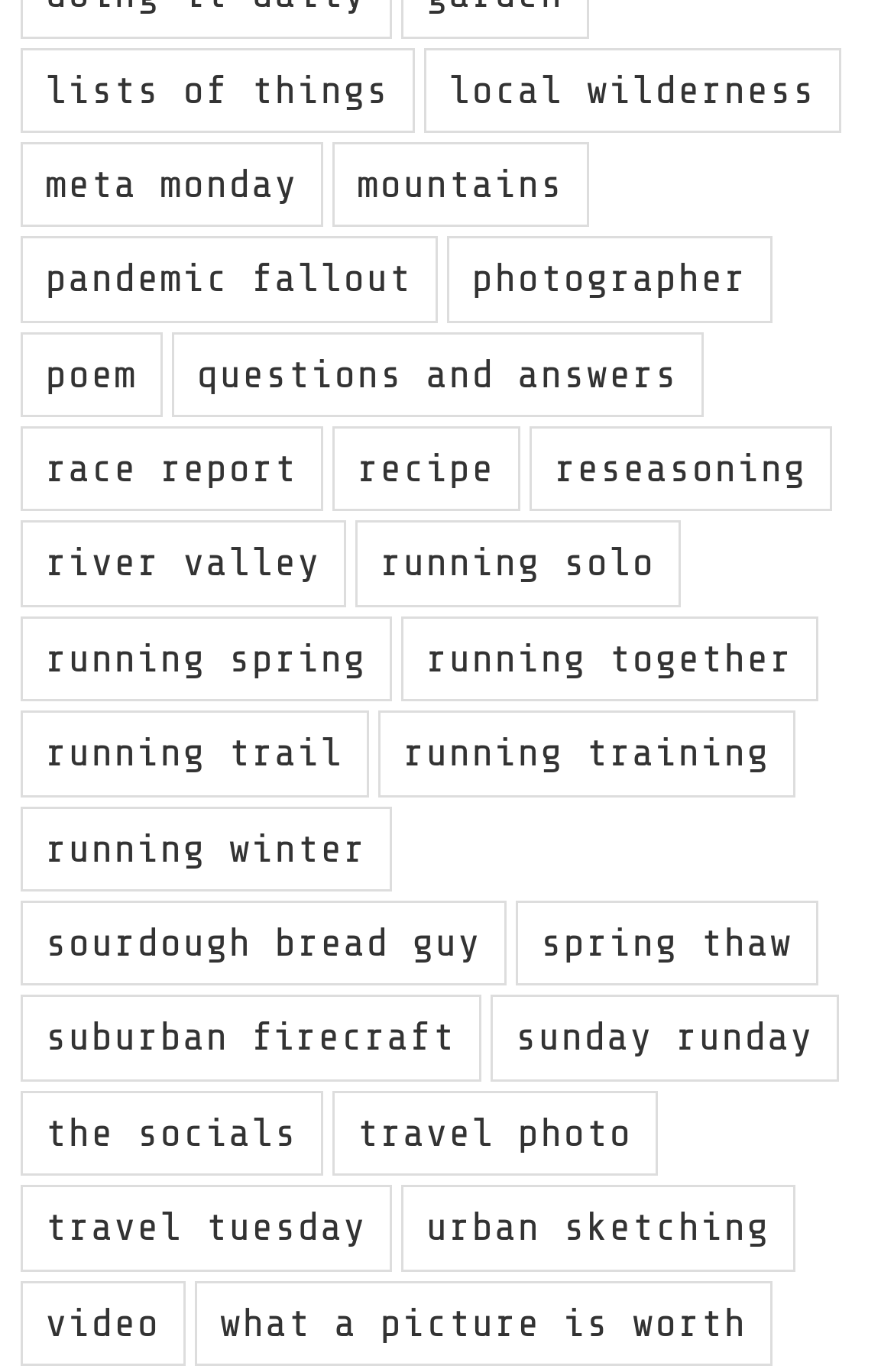Please identify the bounding box coordinates of the clickable area that will fulfill the following instruction: "watch the video". The coordinates should be in the format of four float numbers between 0 and 1, i.e., [left, top, right, bottom].

[0.023, 0.933, 0.207, 0.996]